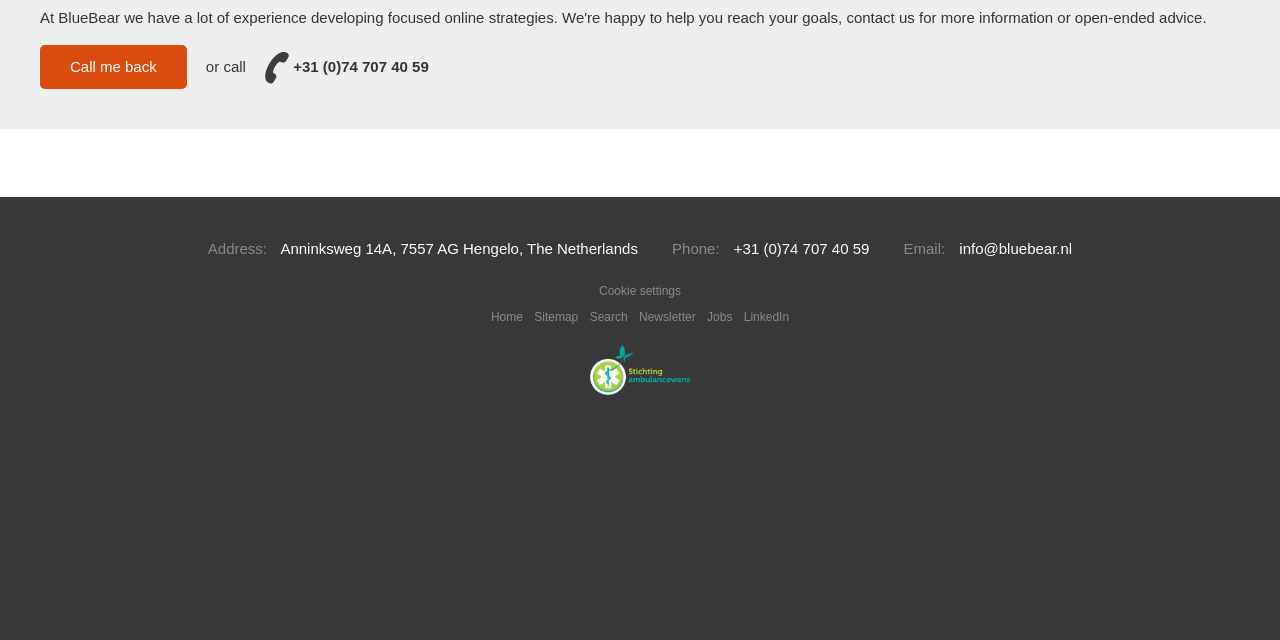Provide the bounding box coordinates for the UI element that is described by this text: "Cookie settings". The coordinates should be in the form of four float numbers between 0 and 1: [left, top, right, bottom].

[0.468, 0.444, 0.532, 0.466]